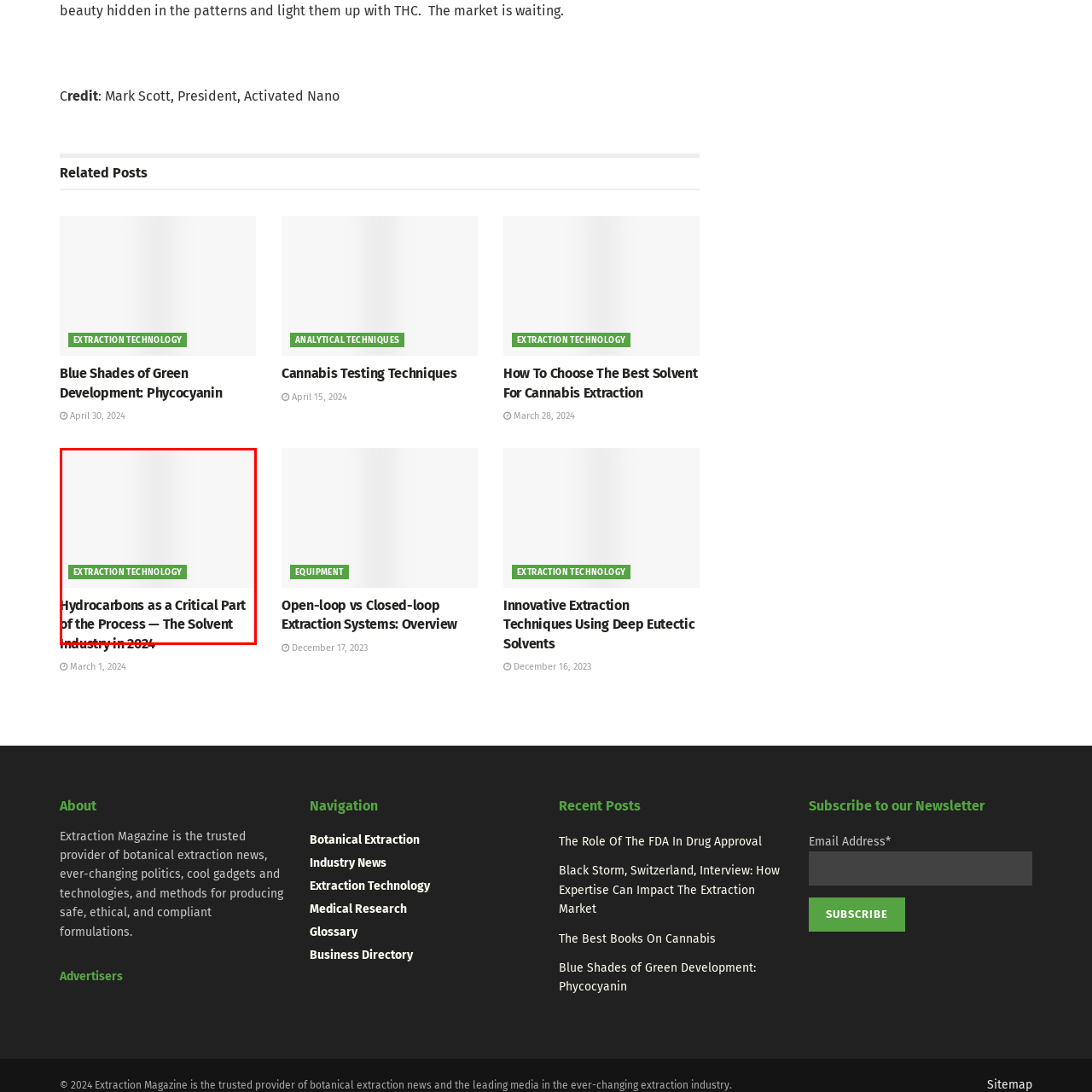Direct your attention to the red-bounded image and answer the question with a single word or phrase:
What is the focus of the article?

Botanical extraction